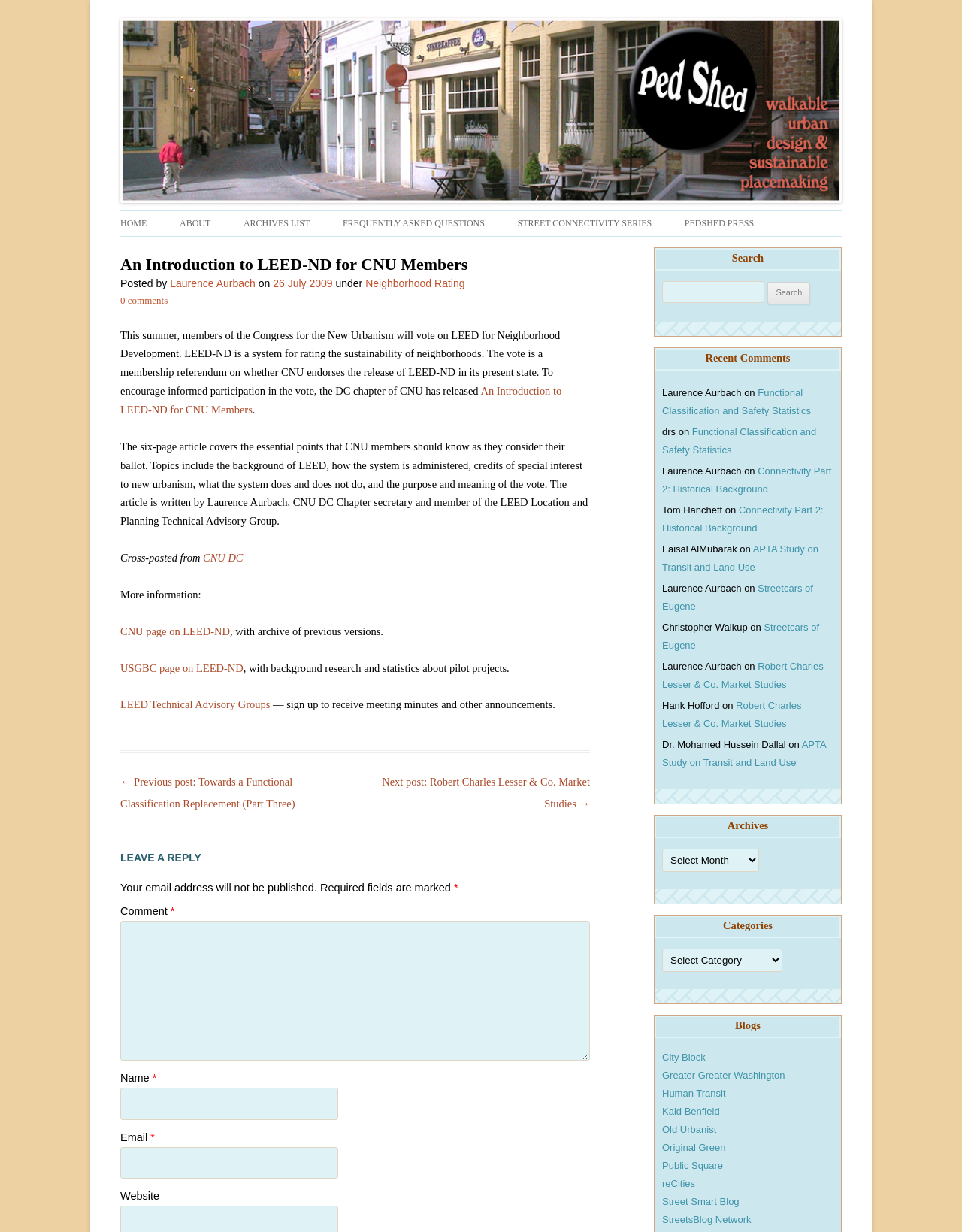Give a detailed account of the webpage, highlighting key information.

This webpage is about an introduction to LEED-ND (Leadership in Energy and Environmental Design for Neighborhood Development) for CNU (Congress for the New Urbanism) members. At the top, there is a heading "Ped Shed" and a link with the same text. Below it, there is another heading "Walkable urban design and sustainable places". 

On the top-left side, there is a logo image of "Ped Shed" and a link to "Skip to content". Above the main content area, there is a navigation menu with links to "HOME", "ABOUT", "ARCHIVES LIST", "FREQUENTLY ASKED QUESTIONS", "STREET CONNECTIVITY SERIES", and "PEDSHED PRESS".

The main content area has an article with a heading "An Introduction to LEED-ND for CNU Members". The article is written by Laurence Aurbach and posted on 26 July 2009. It discusses the background of LEED, how the system is administered, credits of special interest to new urbanism, what the system does and does not do, and the purpose and meaning of the vote. 

Below the article, there are links to more information about LEED-ND, including a CNU page, a USGBC page, and a page about LEED Technical Advisory Groups. 

On the right side, there is a search box and a section for recent comments, which lists the names of commenters and the titles of the posts they commented on. 

At the bottom, there is a section for post navigation, with links to the previous and next posts. Below it, there is a section for leaving a reply, with fields for name, email, website, and comment.